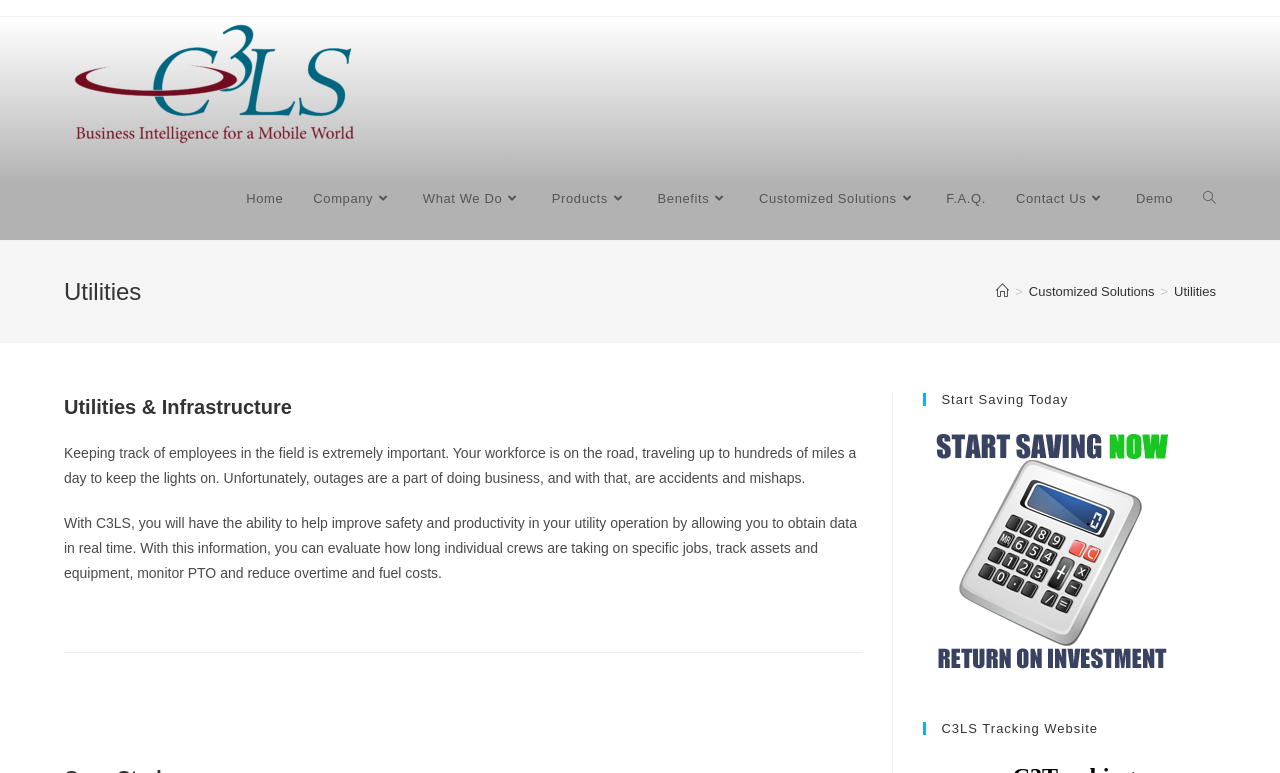Identify the bounding box for the given UI element using the description provided. Coordinates should be in the format (top-left x, top-left y, bottom-right x, bottom-right y) and must be between 0 and 1. Here is the description: What We Do

[0.319, 0.203, 0.419, 0.31]